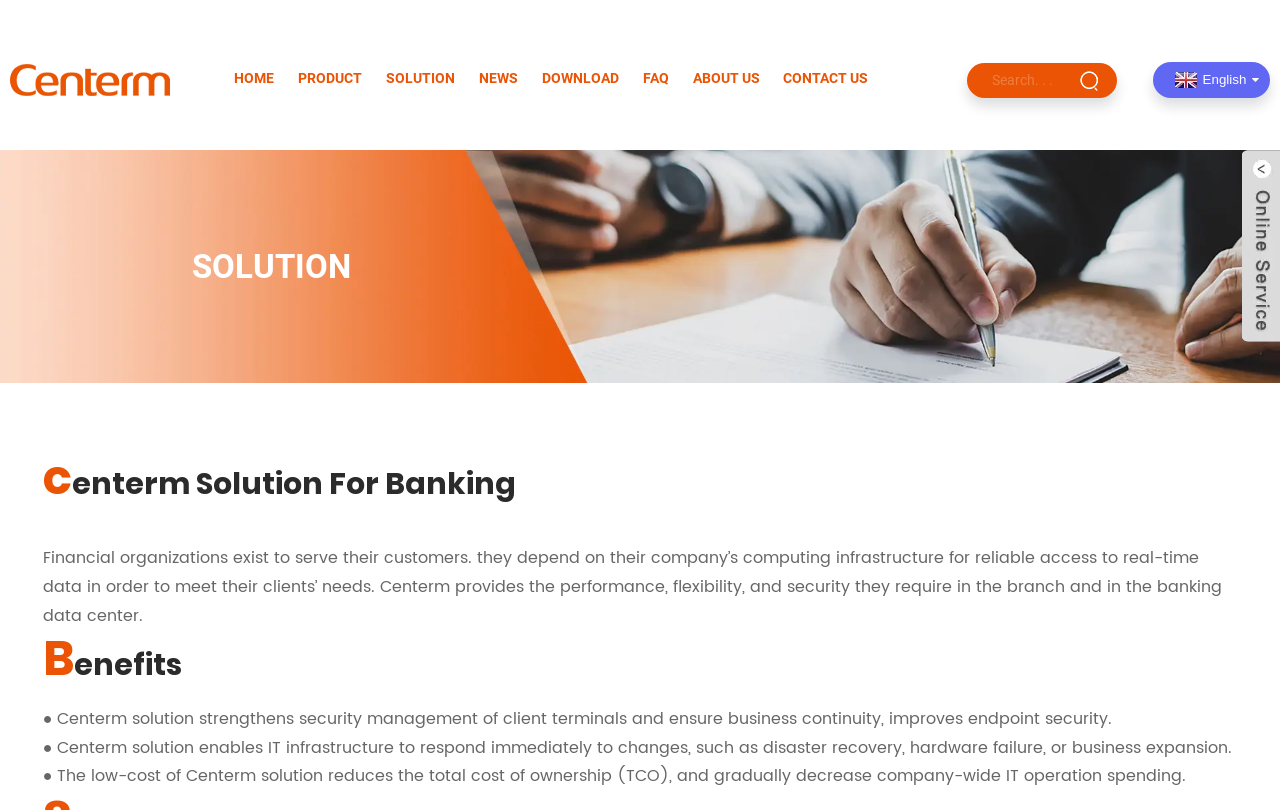Describe every aspect of the webpage in a detailed manner.

The webpage is about Fujian Centerm Information Co., Ltd., a technology solution provider. At the top left corner, there is a logo image with a link to the homepage. Next to the logo, there are several navigation links, including "HOME", "PRODUCT", "NEWS", "DOWNLOAD", "FAQ", "ABOUT US", and "CONTACT US", which are aligned horizontally. 

On the top right corner, there is a language selection link with an arrow icon, and a search box with a search button. 

Below the navigation links, there is a large banner image that spans the entire width of the page. 

The main content of the webpage is divided into three sections. The first section has a heading "centerm Solution For Banking" and a paragraph of text that describes the importance of reliable computing infrastructure for financial organizations. 

The second section has a heading "Benefits" and lists three benefits of using Centerm's solution, including strengthening security management, enabling IT infrastructure to respond to changes, and reducing total cost of ownership. 

There are no other images on the page besides the logo and the banner image.